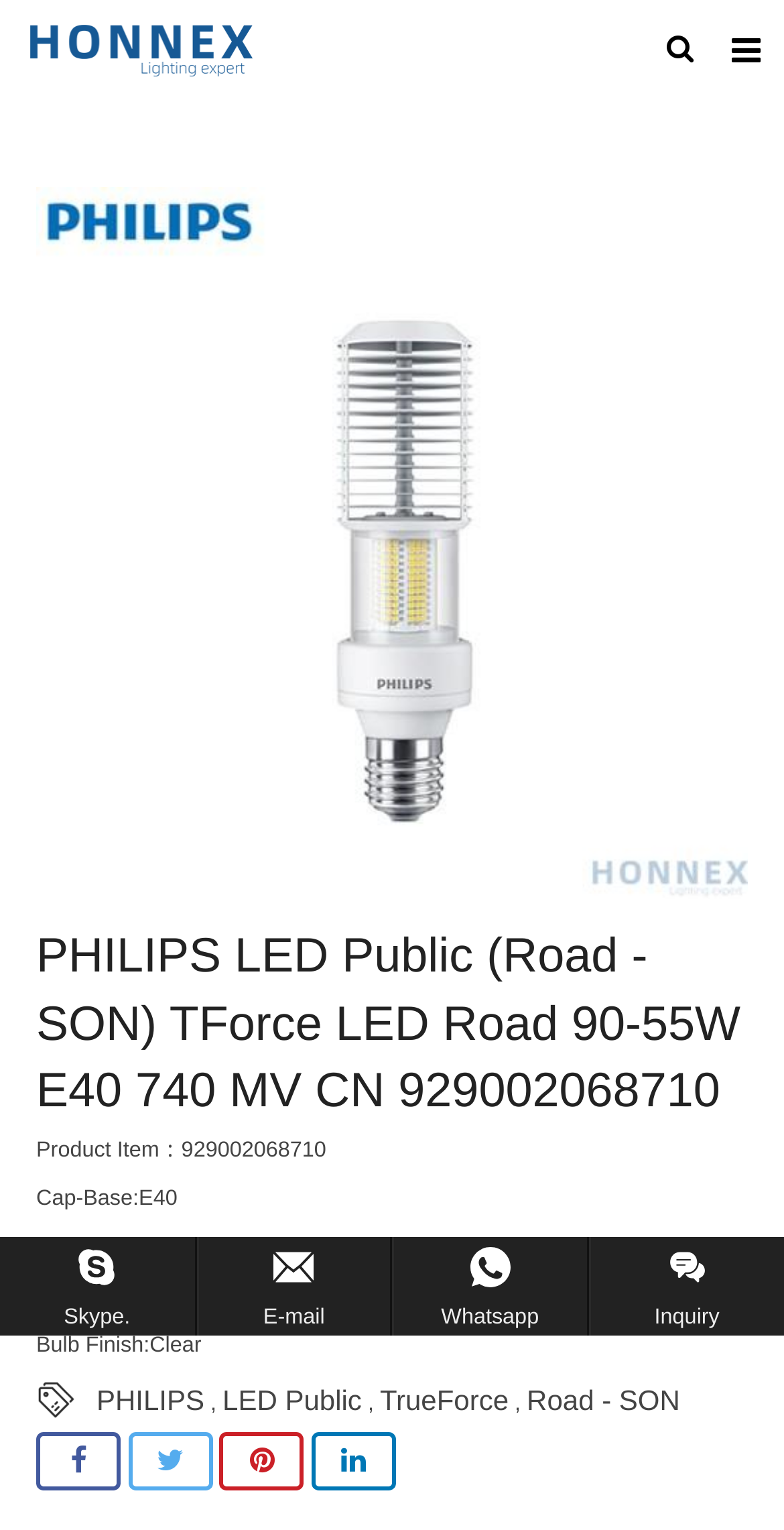How many navigation links are there?
Based on the visual, give a brief answer using one word or a short phrase.

6